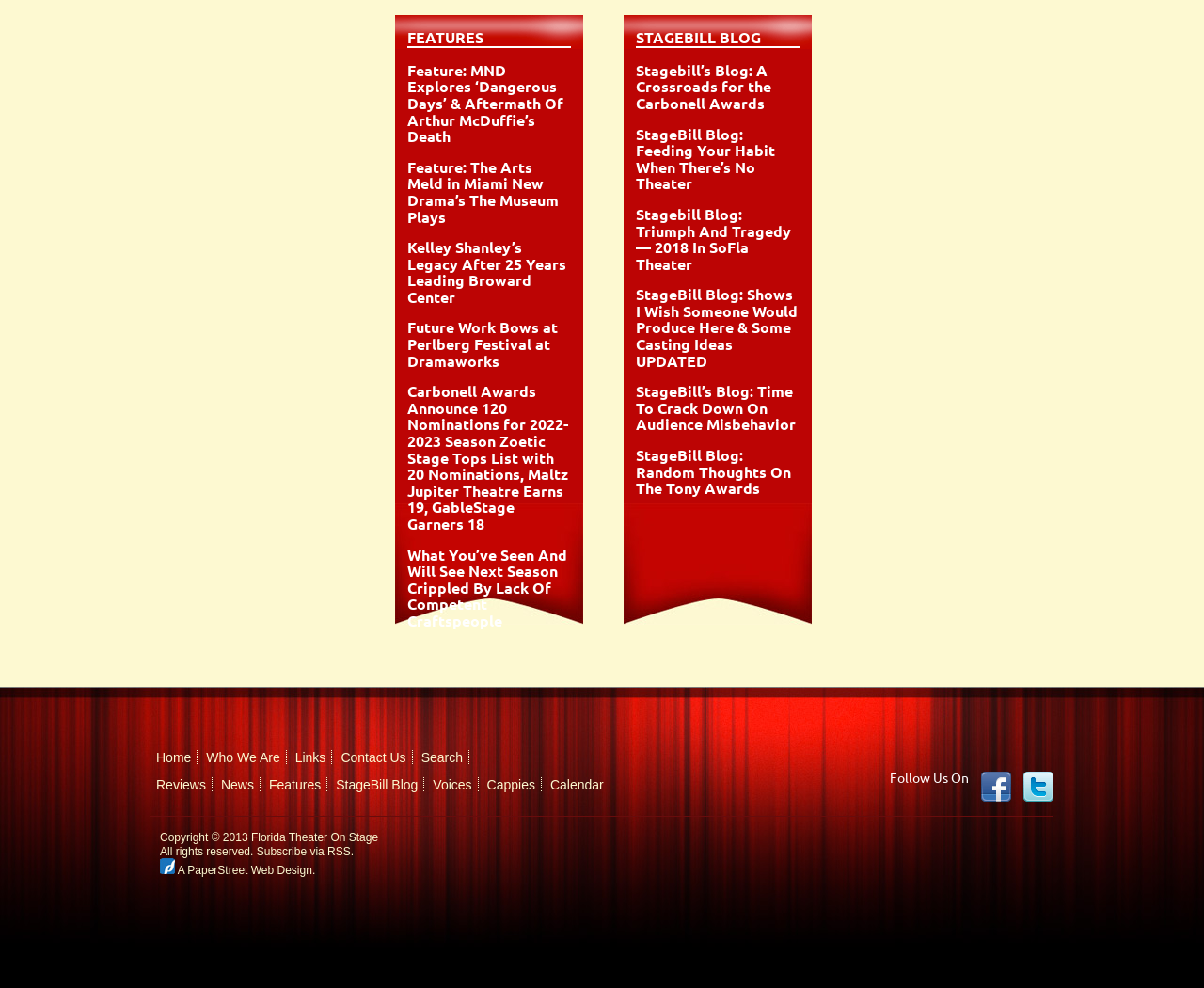What is the copyright year of this webpage?
Examine the screenshot and reply with a single word or phrase.

2013